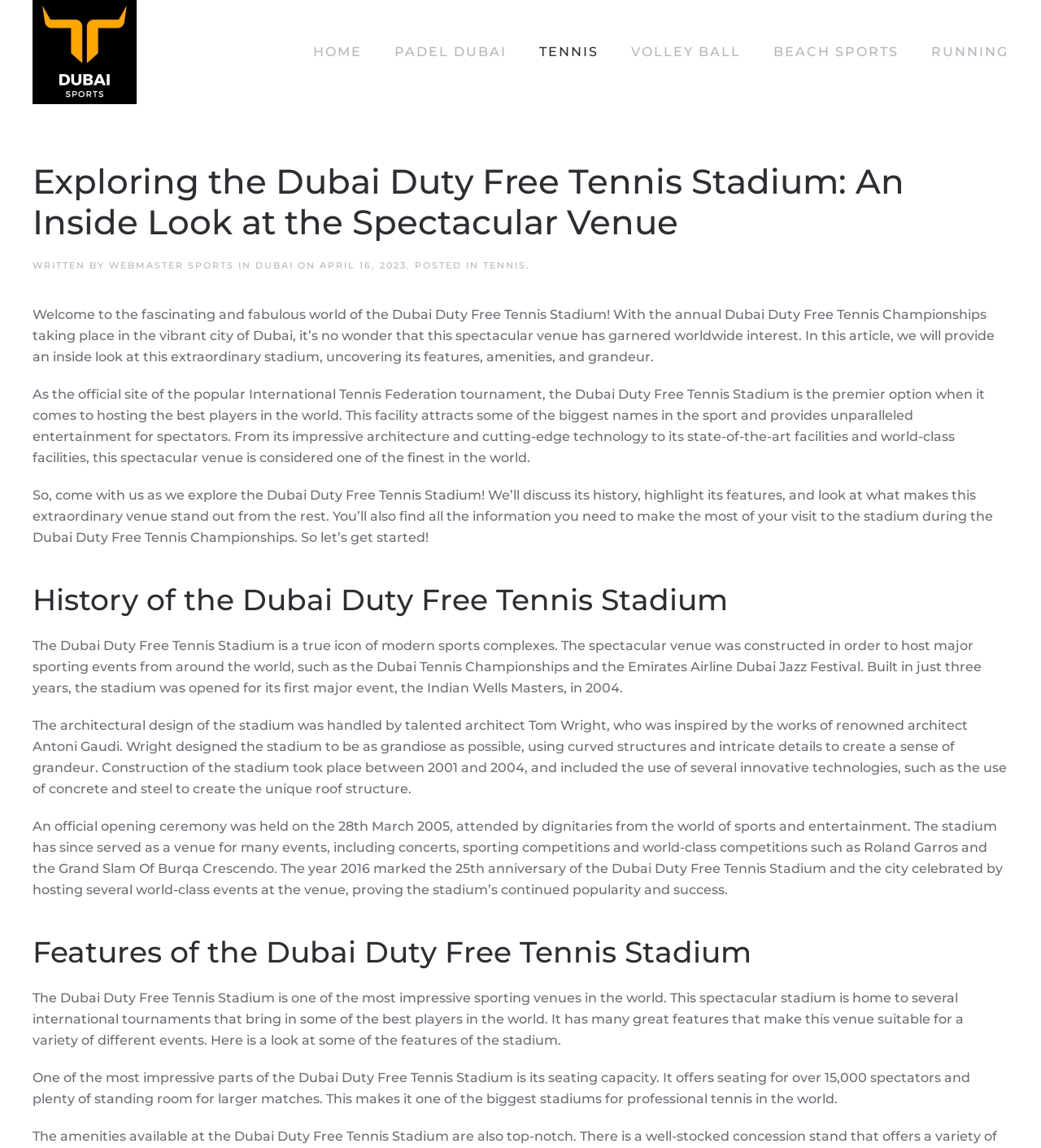Generate the text of the webpage's primary heading.

Exploring the Dubai Duty Free Tennis Stadium: An Inside Look at the Spectacular Venue